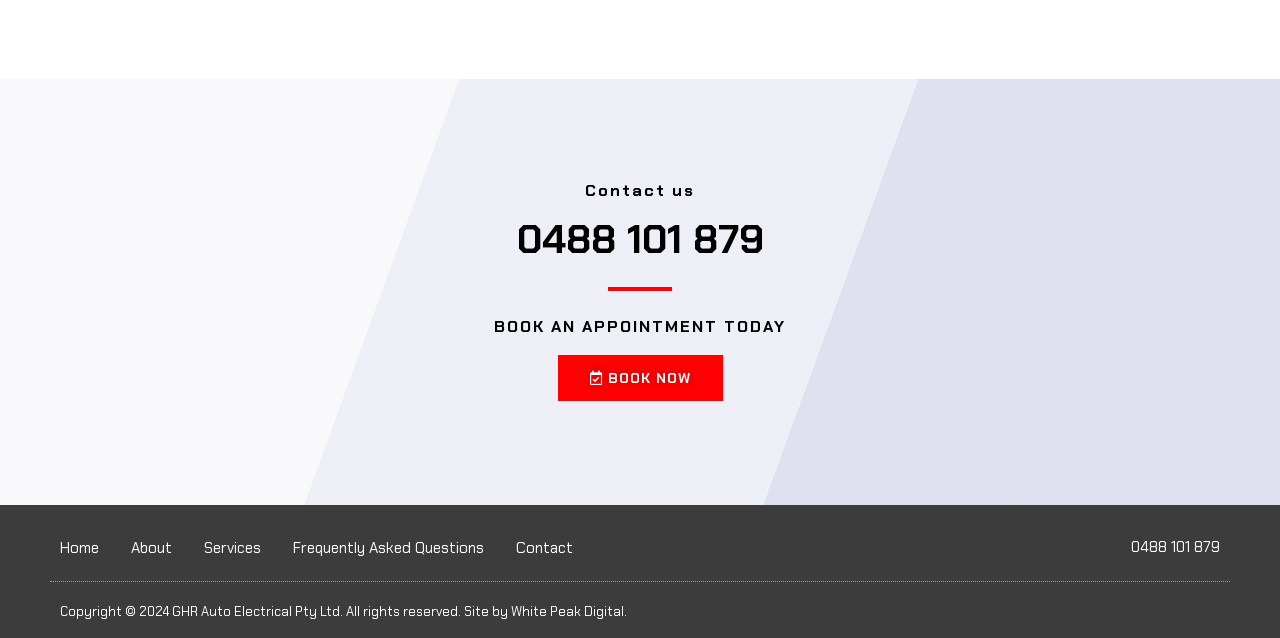Specify the bounding box coordinates of the area to click in order to execute this command: 'Visit the 'Home' page'. The coordinates should consist of four float numbers ranging from 0 to 1, and should be formatted as [left, top, right, bottom].

[0.047, 0.823, 0.077, 0.895]